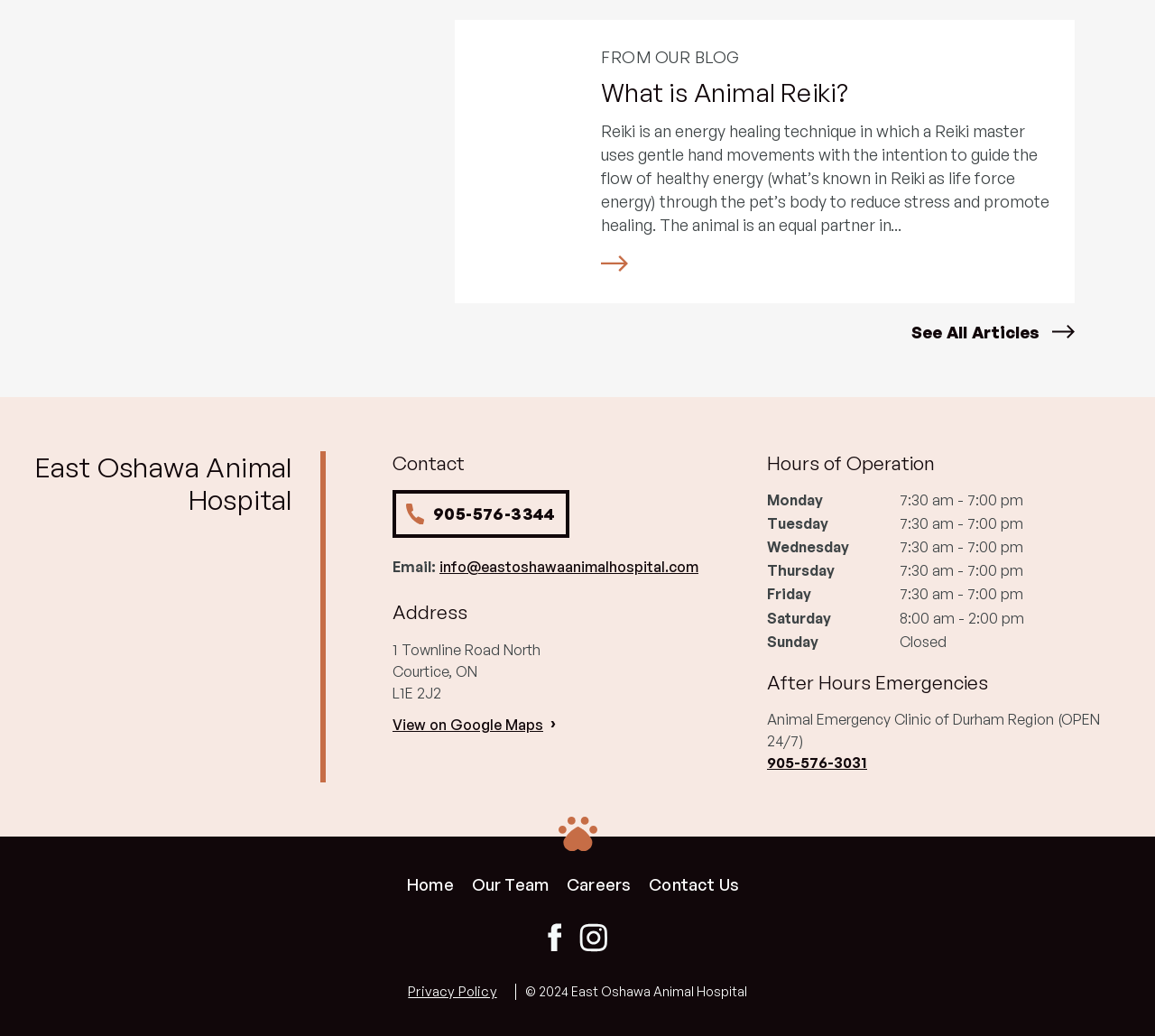Please identify the bounding box coordinates of the element I should click to complete this instruction: 'Contact the hospital via email'. The coordinates should be given as four float numbers between 0 and 1, like this: [left, top, right, bottom].

[0.38, 0.539, 0.605, 0.556]